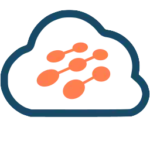What do the orange dots represent?
Please provide a single word or phrase as the answer based on the screenshot.

data points or nodes